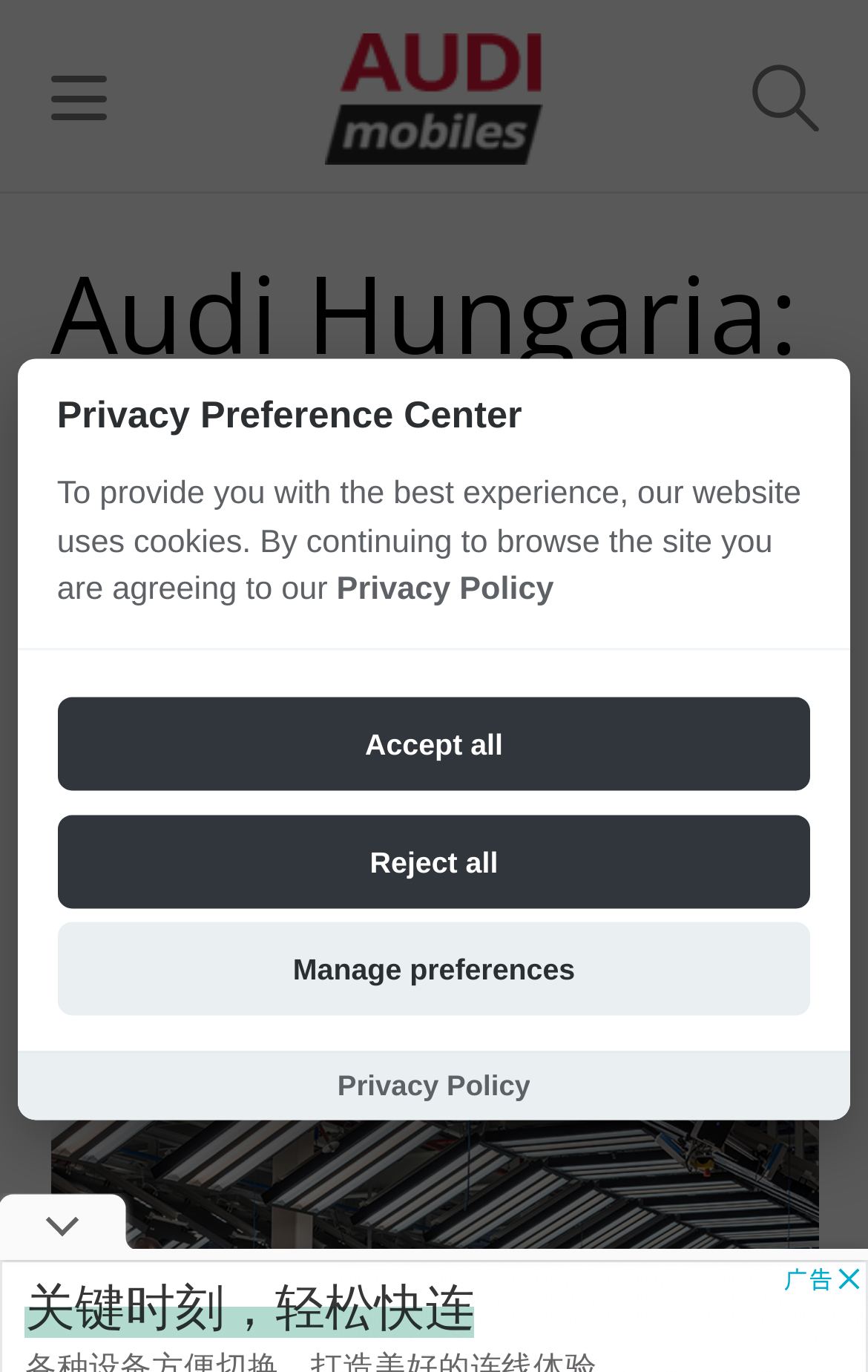Given the element description: "Privacy Policy", predict the bounding box coordinates of the UI element it refers to, using four float numbers between 0 and 1, i.e., [left, top, right, bottom].

[0.389, 0.779, 0.611, 0.803]